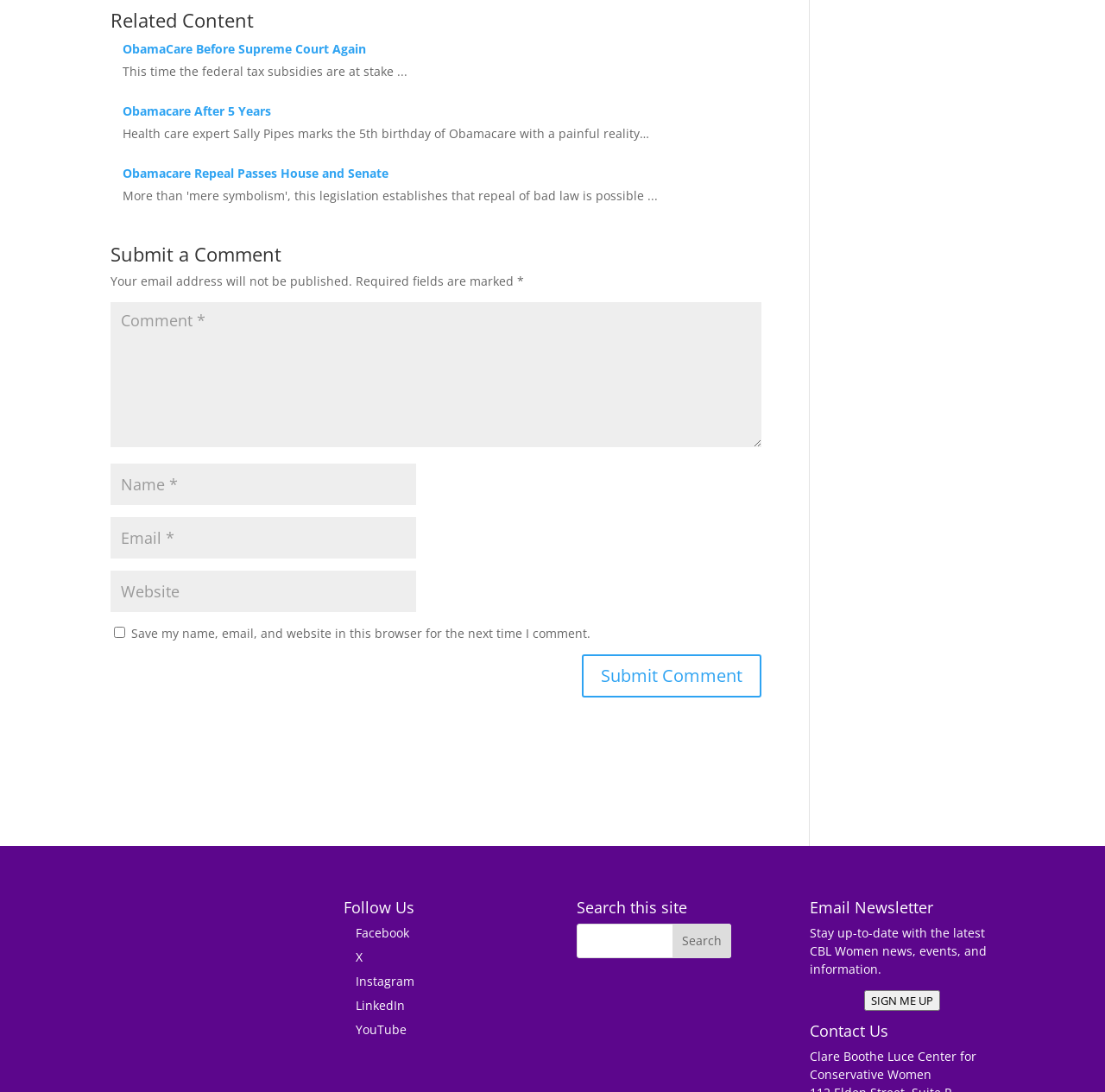How many links are there under 'Related Content'?
Please provide a single word or phrase as your answer based on the screenshot.

3